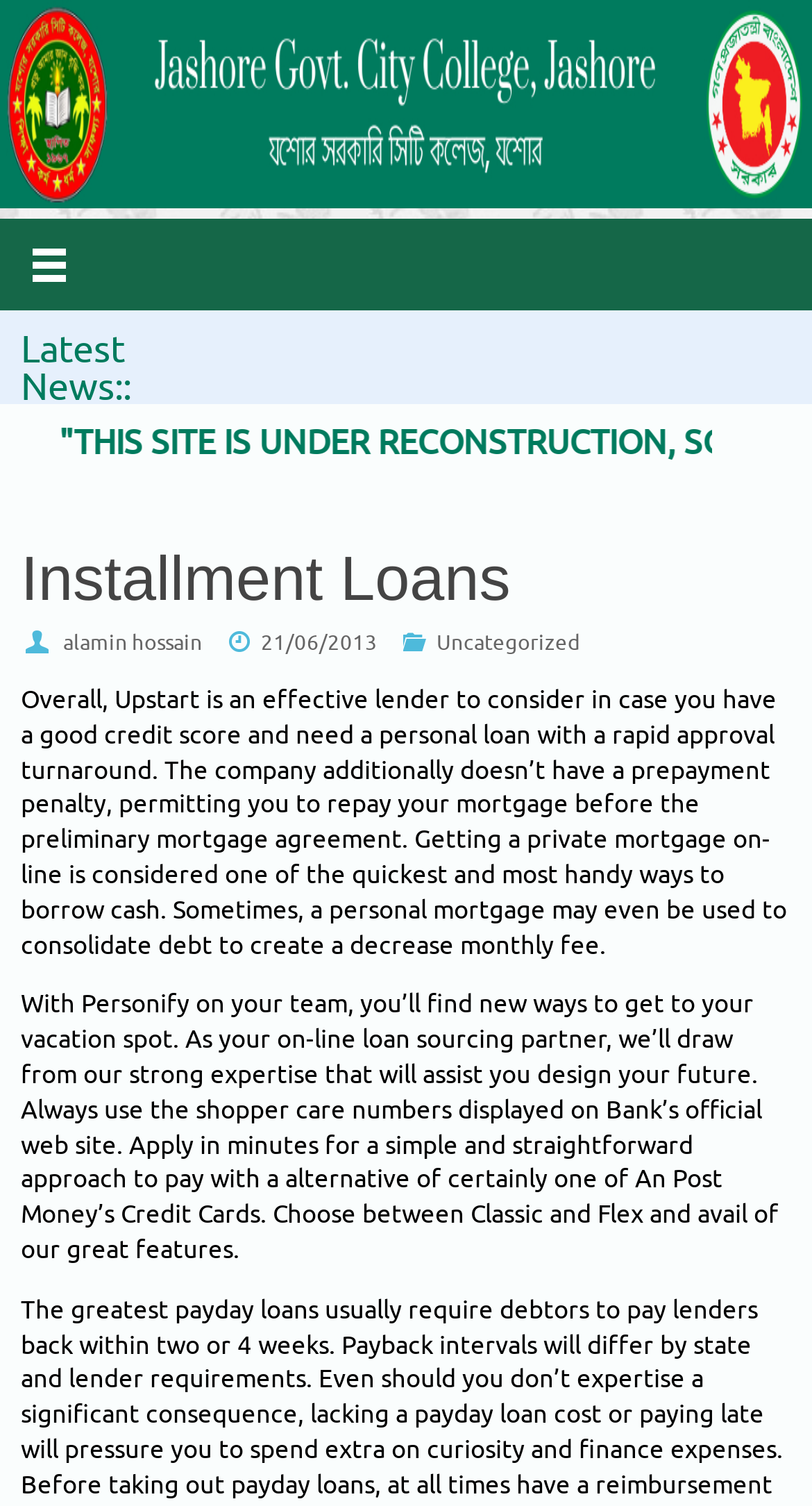Answer the question below using just one word or a short phrase: 
What type of loan is discussed on this webpage?

Personal loan